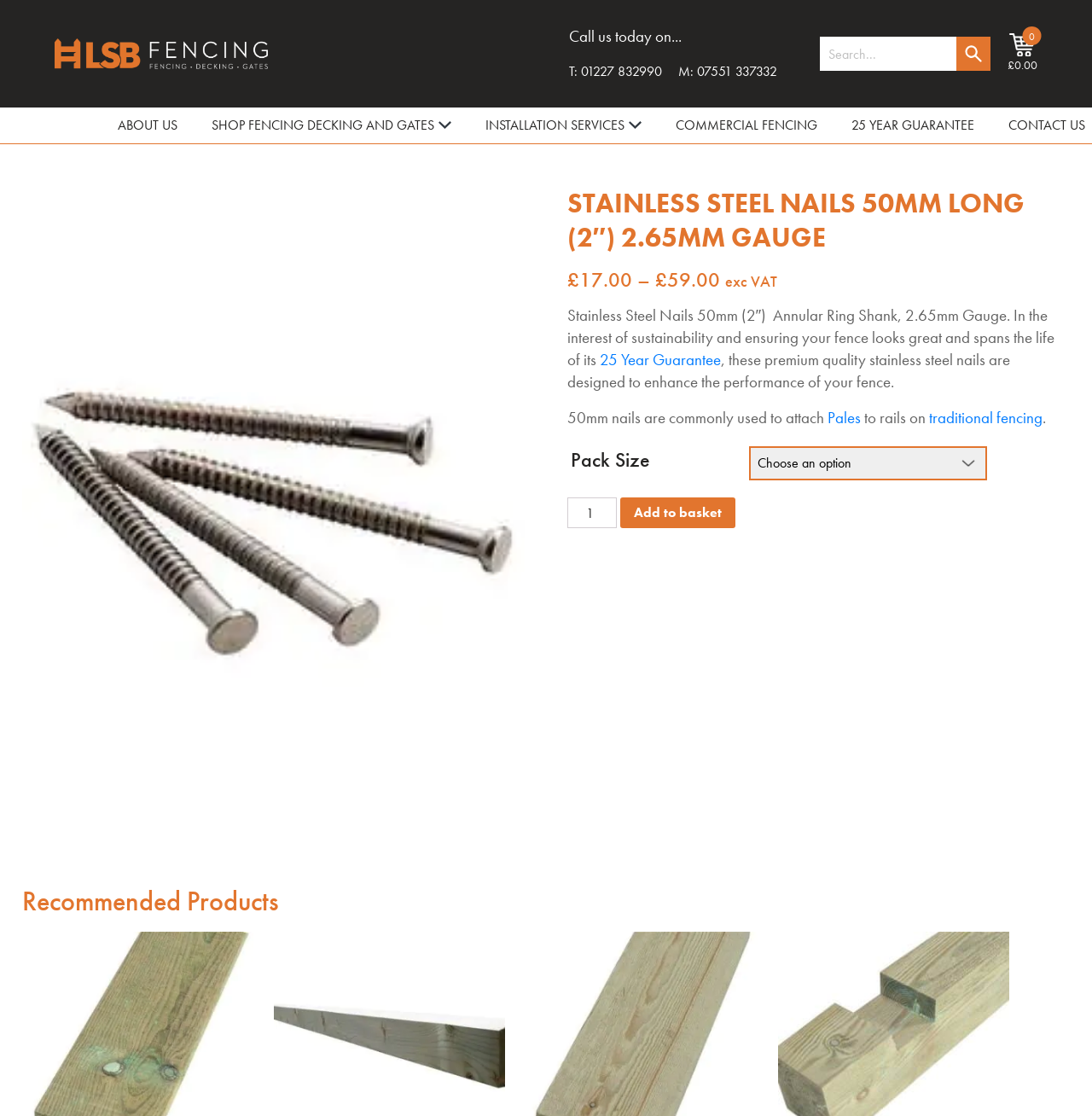Analyze and describe the webpage in a detailed narrative.

This webpage appears to be an e-commerce page for a specific product, "Premium Stainless Steel Nails", from a company called LSB Fencing. 

At the top left corner, there is a logo of LSB Fencing, which is an image linked to the company's homepage. Next to the logo, there is a phone number and a mobile number to contact the company. On the top right corner, there is a search bar and a link to the shopping cart with a total cost of £0.00.

The main navigation menu is located below the top section, with links to "ABOUT US", "SHOP FENCING DECKING AND GATES", "INSTALLATION SERVICES", "COMMERCIAL FENCING", and "25 YEAR GUARANTEE".

Below the navigation menu, there is a product description section. The product title, "STAINLESS STEEL NAILS 50MM LONG (2″) 2.65MM GAUGE", is displayed prominently. The product price, £17.00 - £59.00 excluding VAT, is shown below the title. There is a brief product description, which mentions that these nails are designed for sustainability and to enhance the performance of fences. The description also explains that these 50mm nails are commonly used to attach pales to rails on traditional fencing.

On the right side of the product description, there is an image of the product, which is linked to a more detailed product page. Below the product image, there is a section to select the pack size and quantity of the product. Users can choose the pack size from a dropdown menu and adjust the quantity using a spin button. There is an "Add to basket" button below the quantity selection.

At the bottom of the page, there is a section titled "Recommended Products", which suggests other products that customers may be interested in.